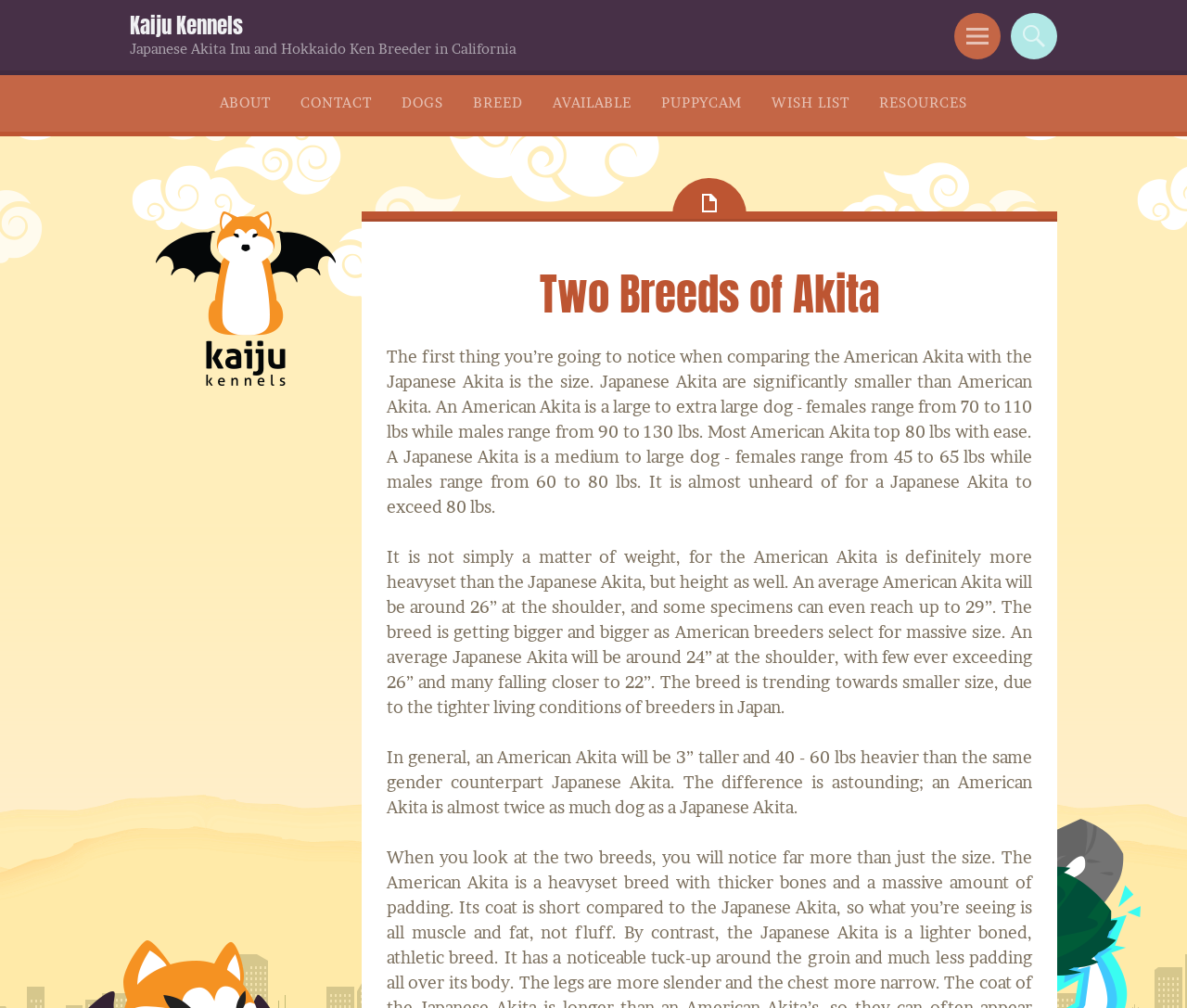Please locate the bounding box coordinates for the element that should be clicked to achieve the following instruction: "Search for something". Ensure the coordinates are given as four float numbers between 0 and 1, i.e., [left, top, right, bottom].

[0.846, 0.012, 0.891, 0.058]